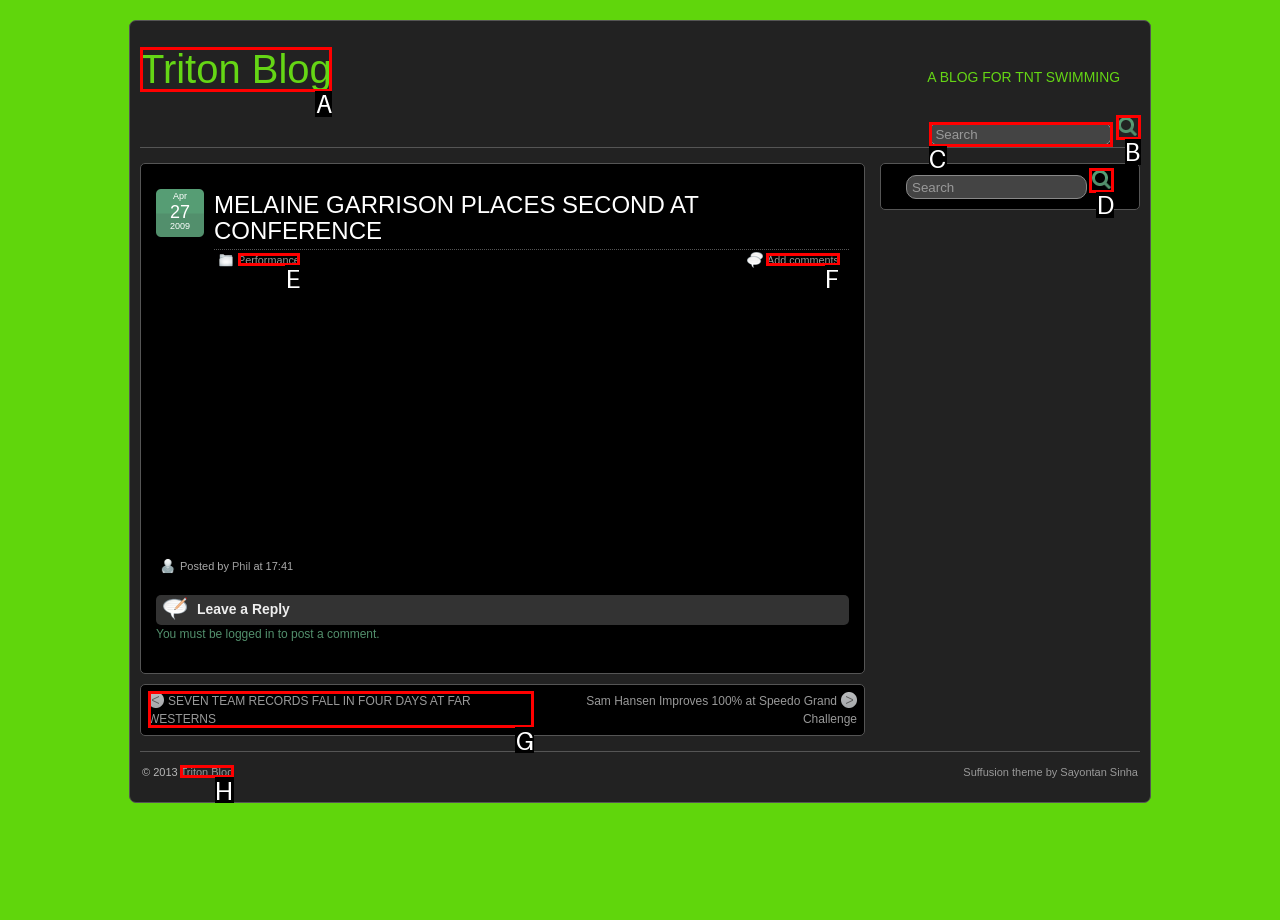Find the HTML element that matches the description: Film and Television. Answer using the letter of the best match from the available choices.

None